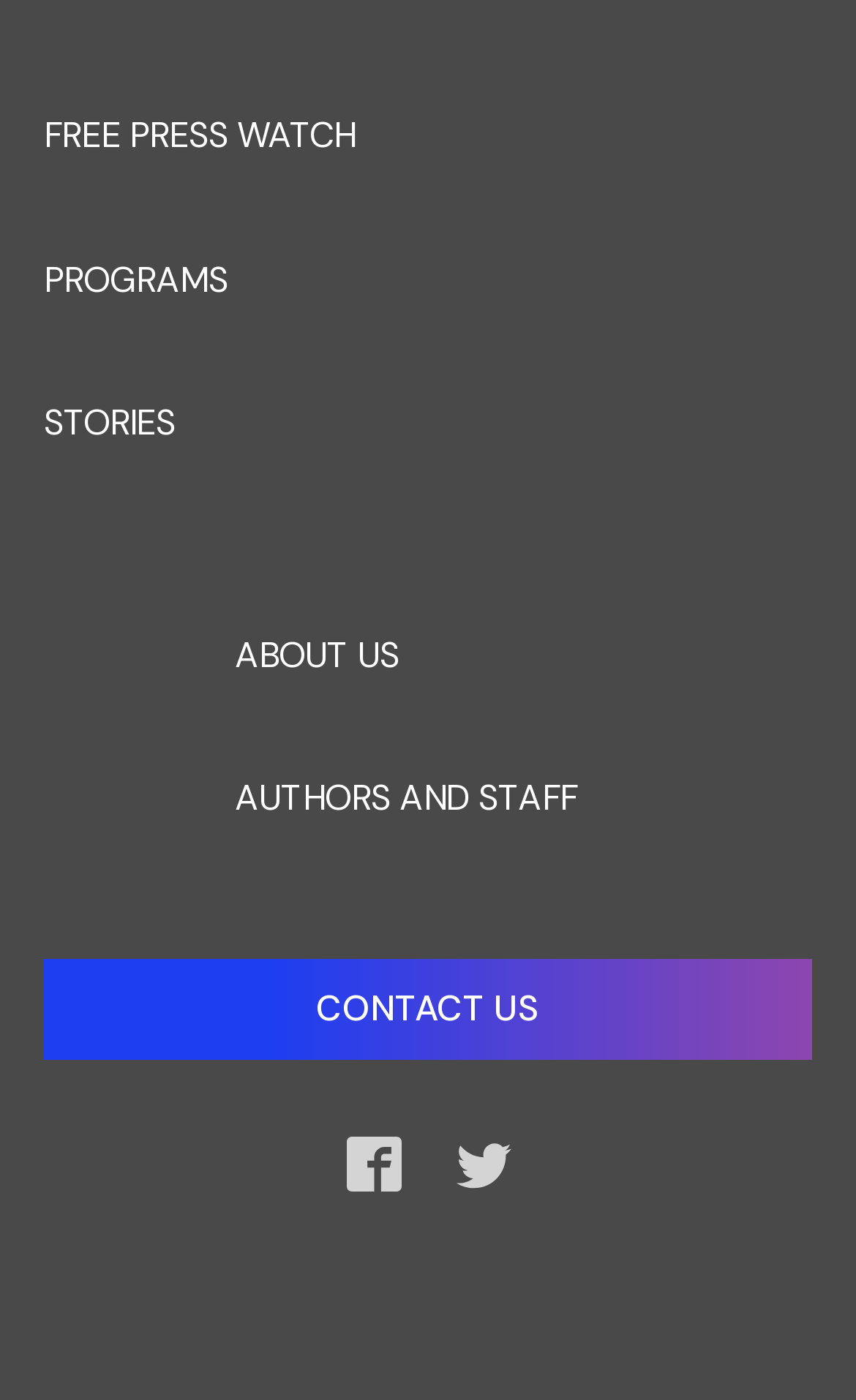Please answer the following question using a single word or phrase: 
What is the second link in the main navigation?

PROGRAMS